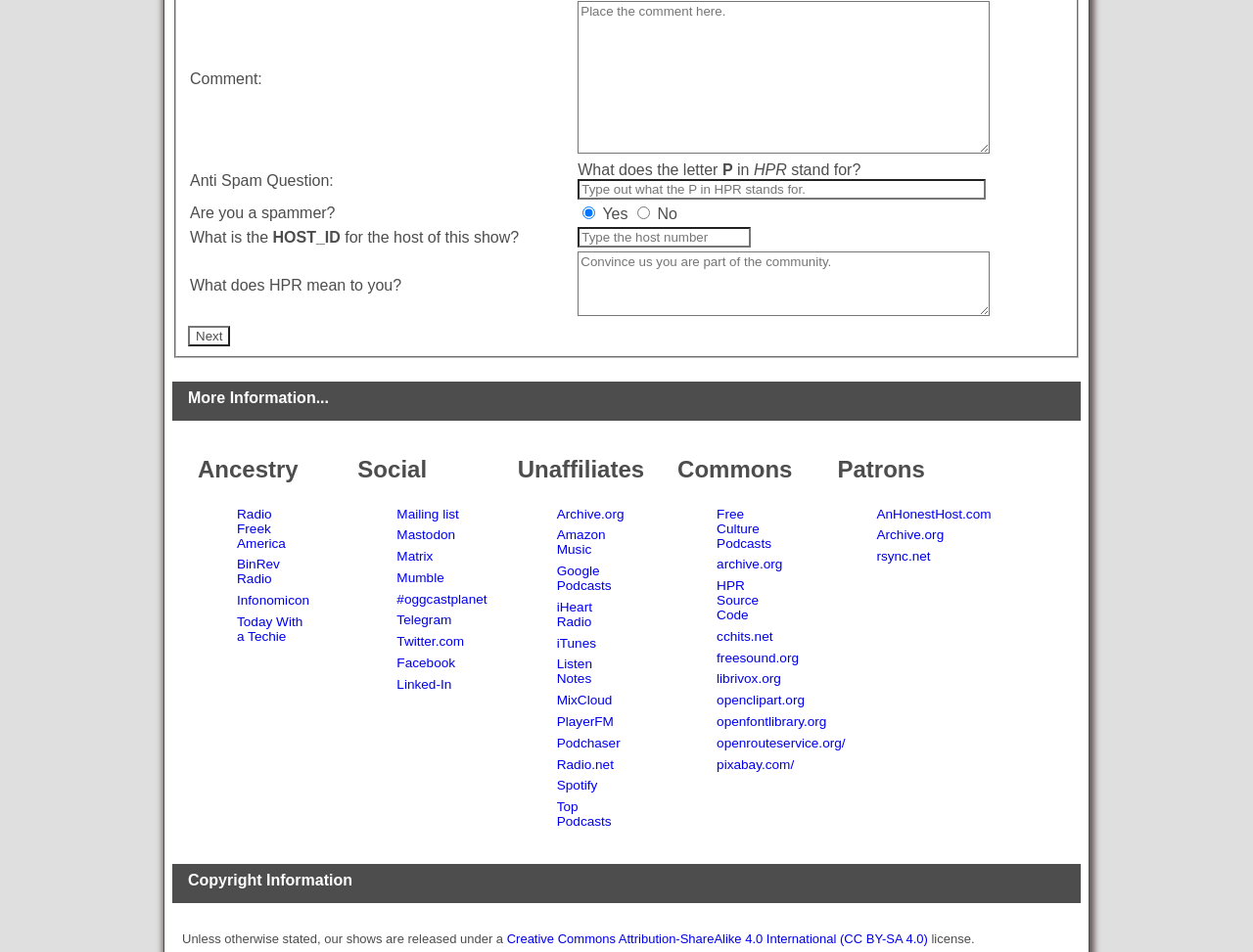Provide your answer in one word or a succinct phrase for the question: 
What is the host ID for the host of this show?

Not provided